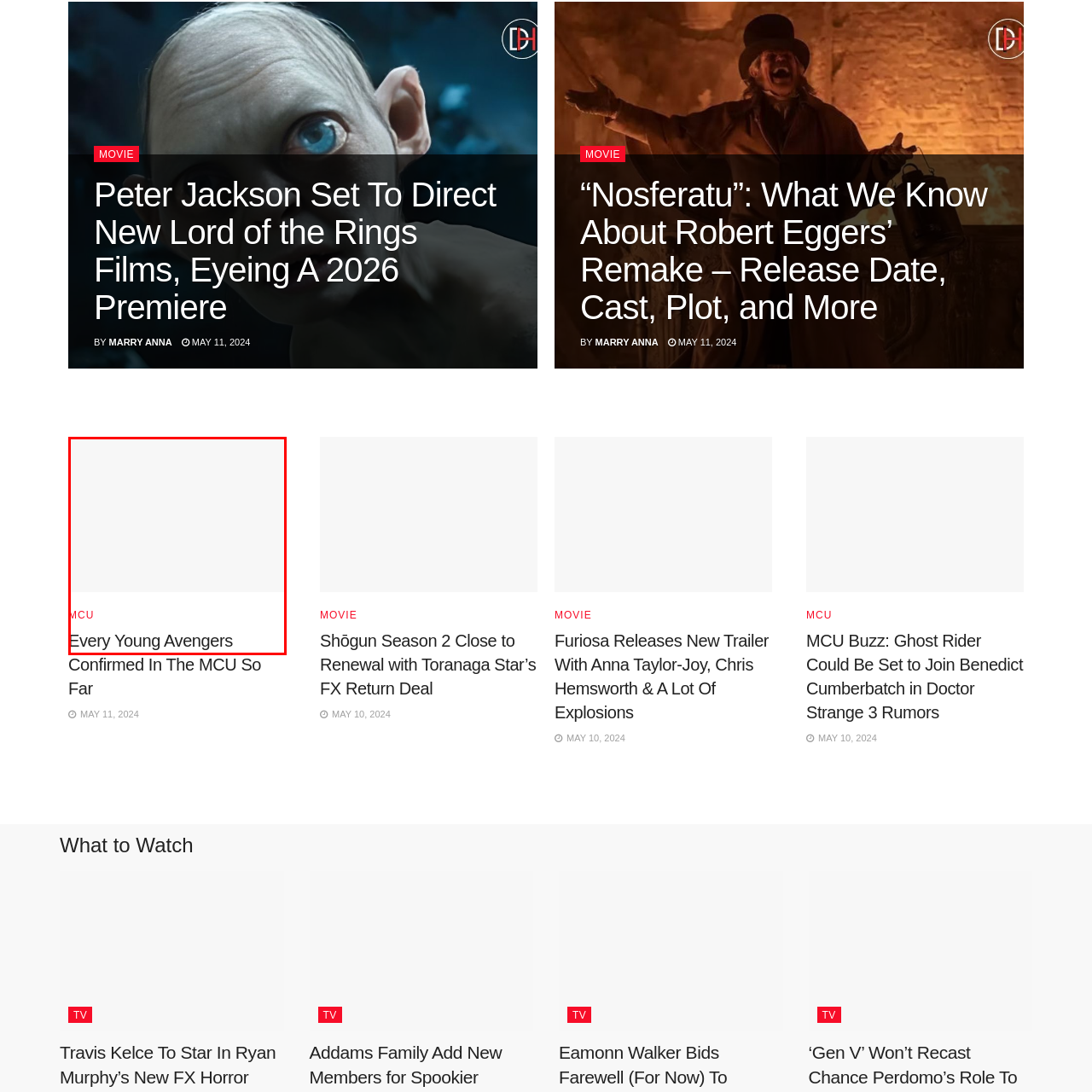Focus your attention on the picture enclosed within the red border and formulate a detailed answer to the question below, using the image as your primary reference: 
What is the focus of the article?

The title of the article is 'Every Young Avengers Confirmed In The MCU So Far', which emphasizes the focus on the next generation of superheroes within the Marvel Cinematic Universe.